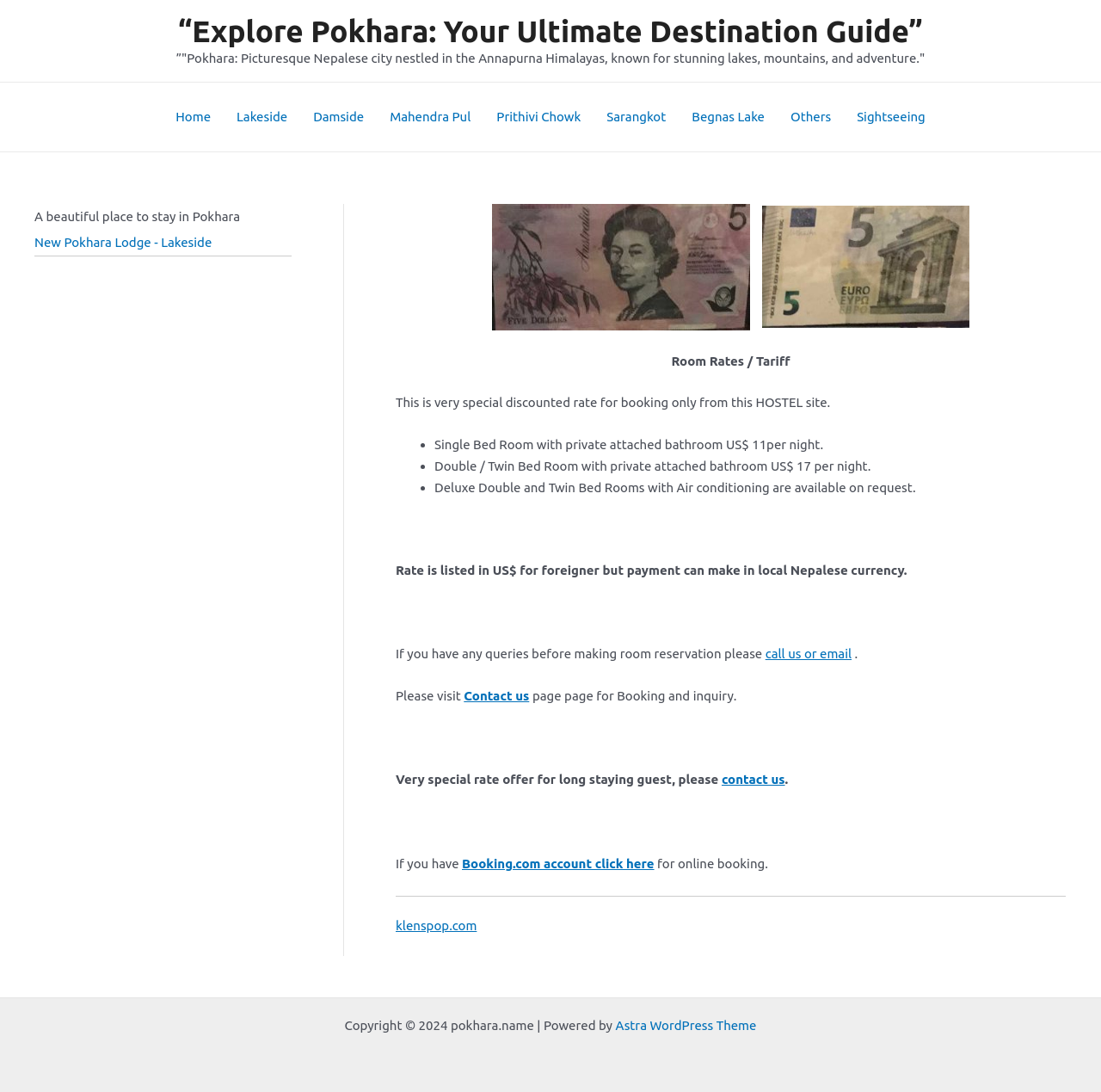Find the bounding box coordinates of the UI element according to this description: "contact us".

[0.655, 0.707, 0.713, 0.72]